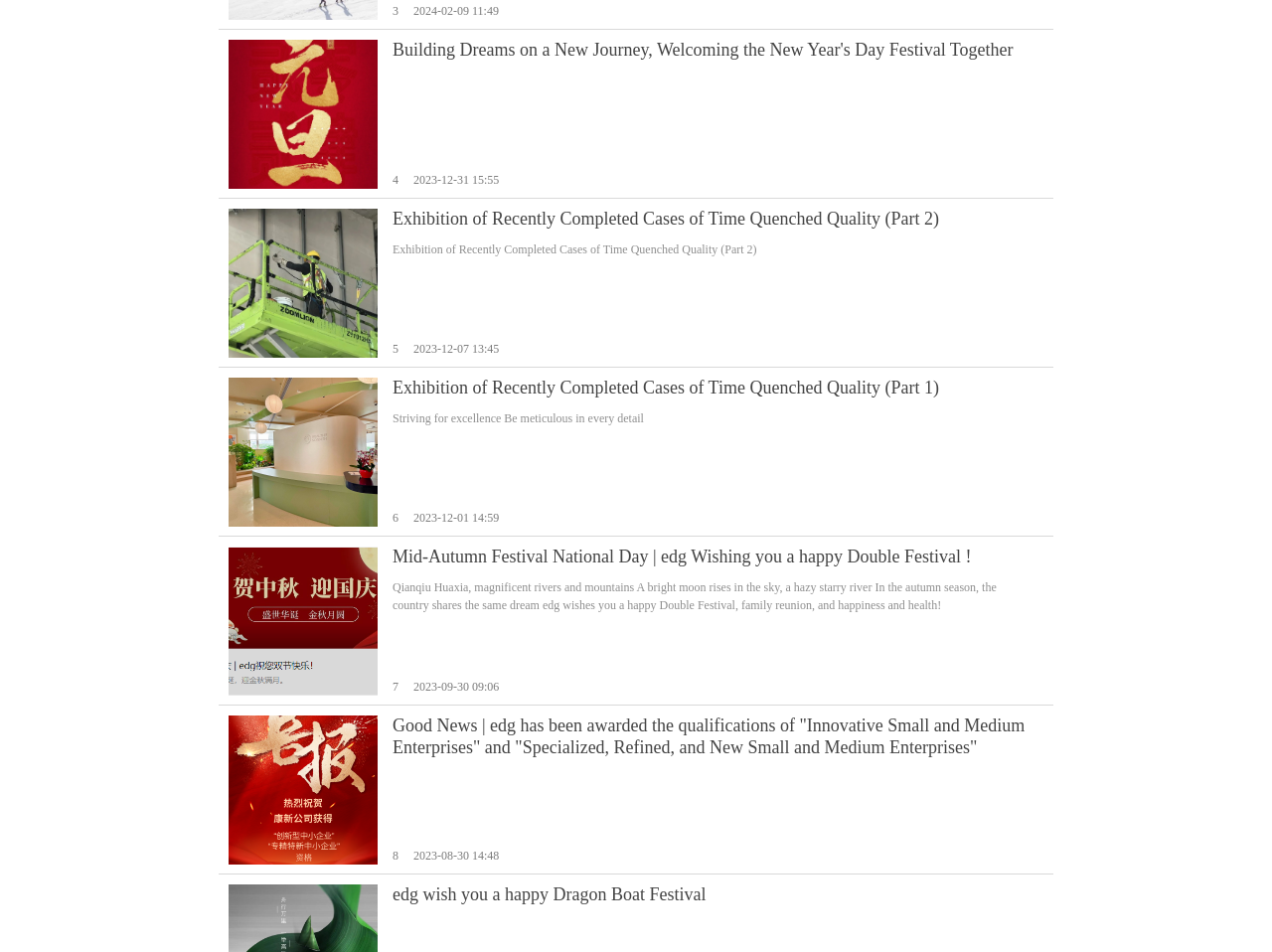How many news articles are on this webpage?
Please respond to the question thoroughly and include all relevant details.

I counted the number of link elements with descriptive text, which represent the news articles, and found 7 of them.